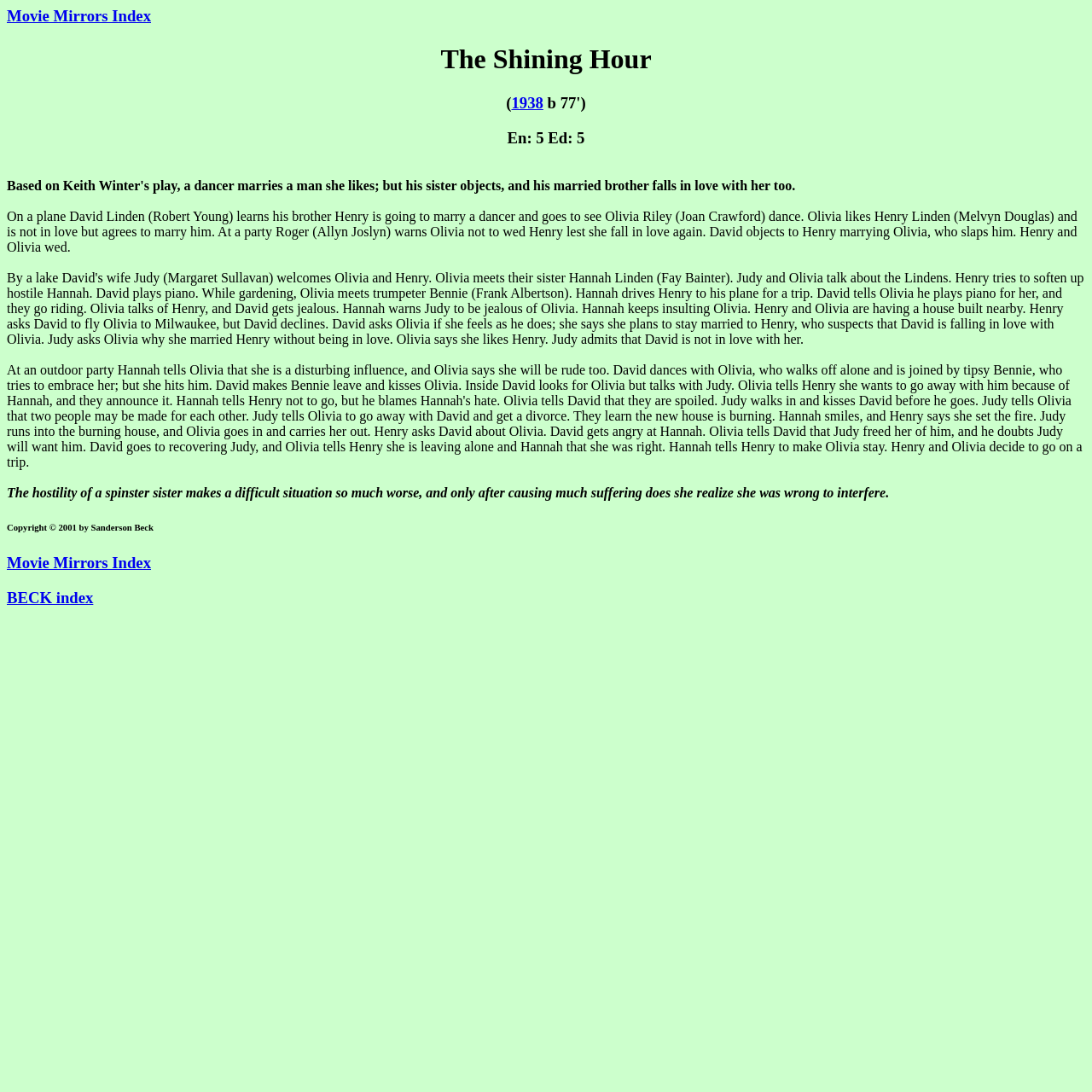What is the name of the author of the webpage content?
Kindly offer a detailed explanation using the data available in the image.

I determined the answer by looking at the heading element with the text 'Copyright © 2001 by Sanderson Beck' at coordinates [0.006, 0.478, 0.994, 0.488]. This suggests that Sanderson Beck is the author of the webpage content.